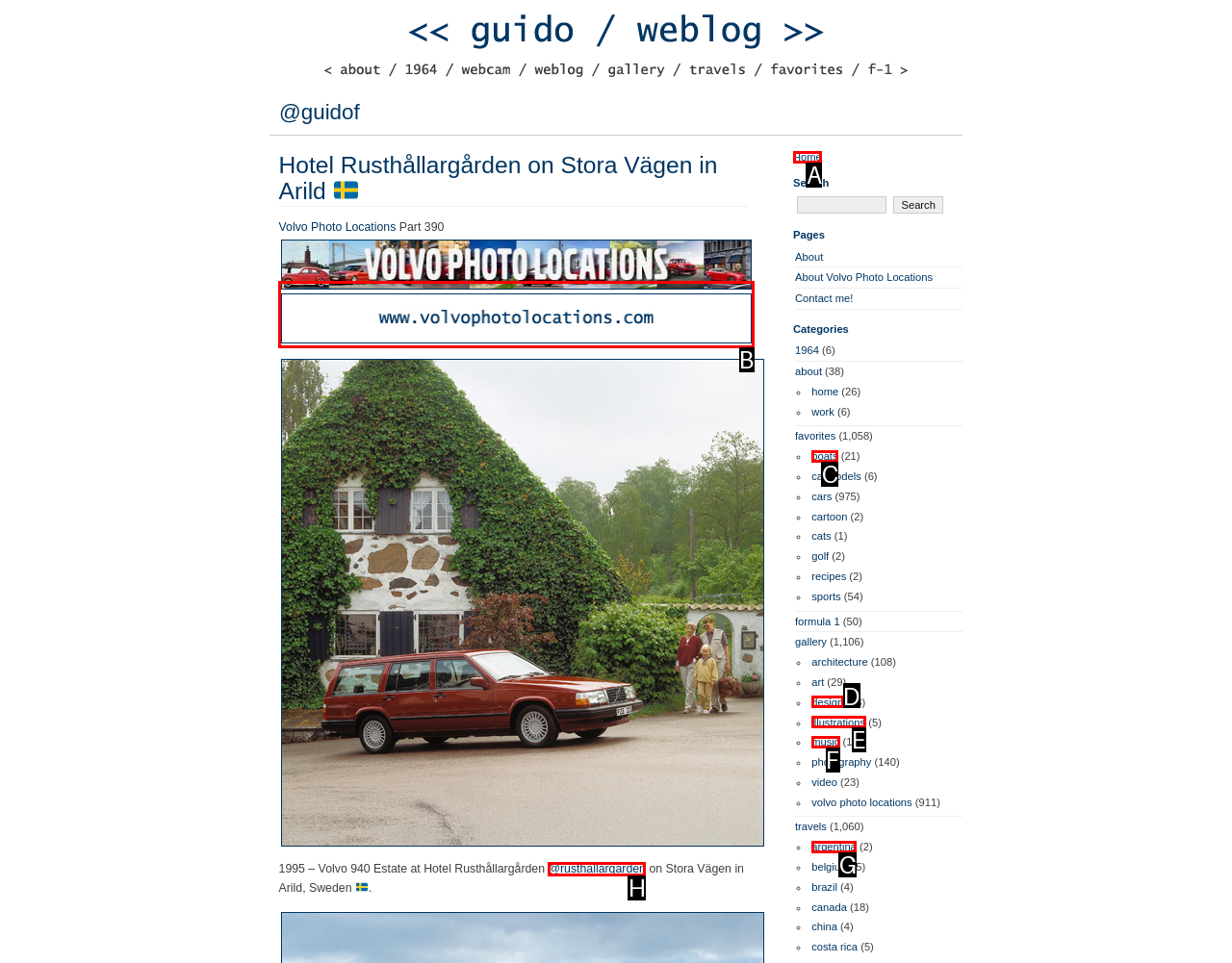Pick the option that should be clicked to perform the following task: view Volvo Photo Locations Overview
Answer with the letter of the selected option from the available choices.

B